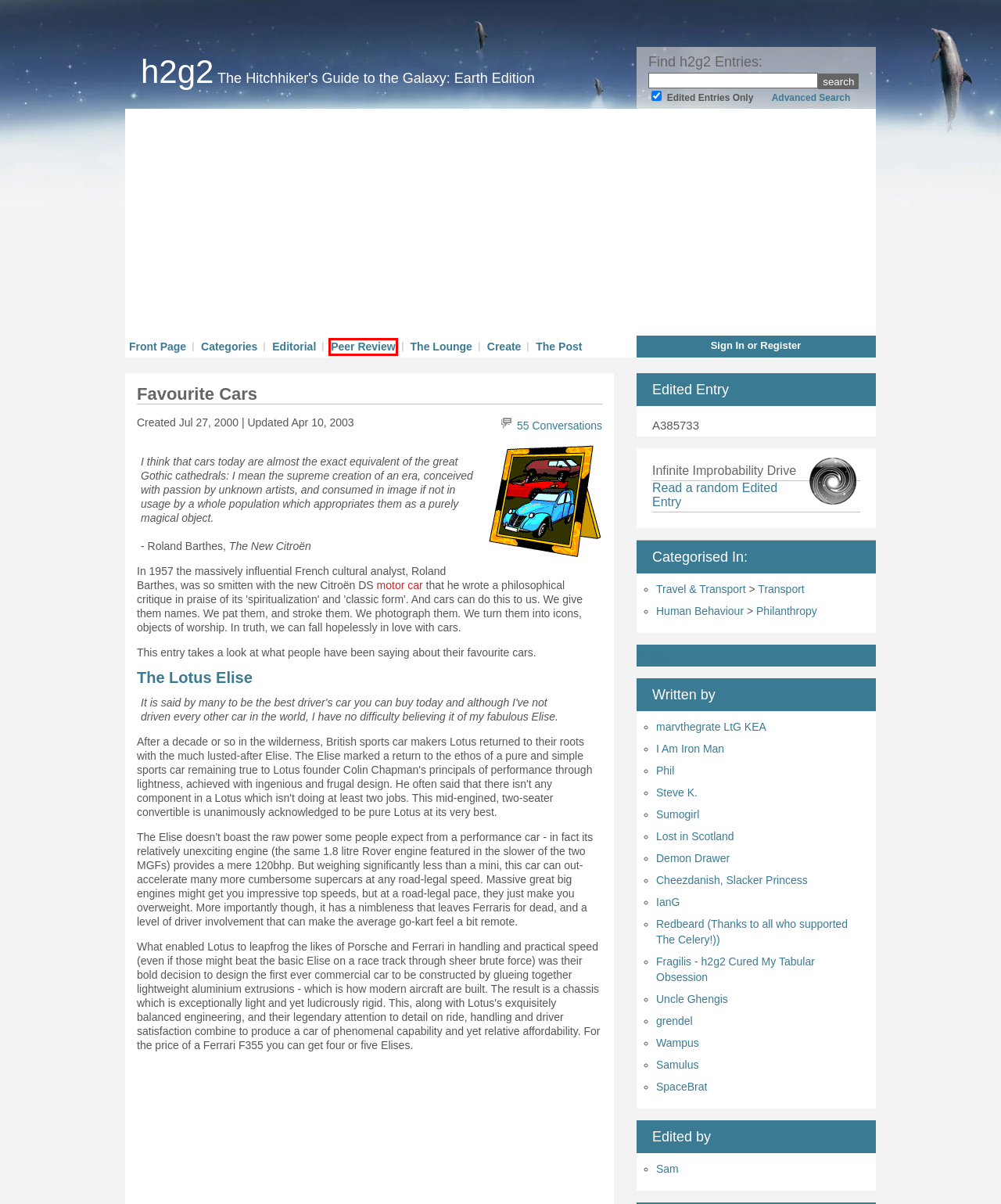You have a screenshot of a webpage with a red bounding box around a UI element. Determine which webpage description best matches the new webpage that results from clicking the element in the bounding box. Here are the candidates:
A. h2g2 - I Am Iron Man
B. h2g2 - Categories
C. h2g2 - Wampus
D. h2g2 - Oops.
E. h2g2 - Peer Review
F. h2g2 - Lost in Scotland
G. h2g2 - grendel
H. h2g2 - Redbeard (Thanks to all who supported The Celery!))

E